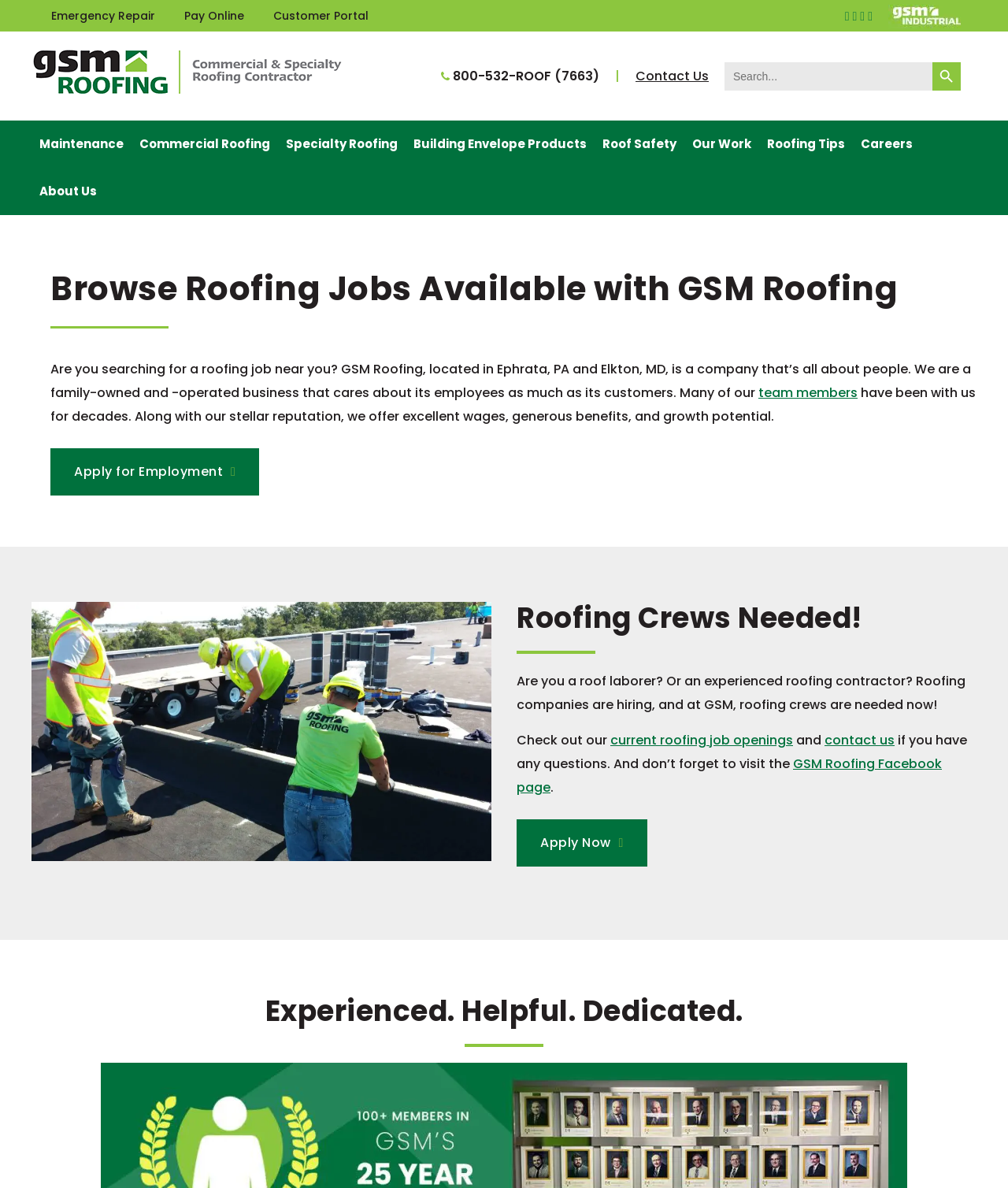Please determine the bounding box coordinates of the element to click in order to execute the following instruction: "visit Francis Academic Press". The coordinates should be four float numbers between 0 and 1, specified as [left, top, right, bottom].

None